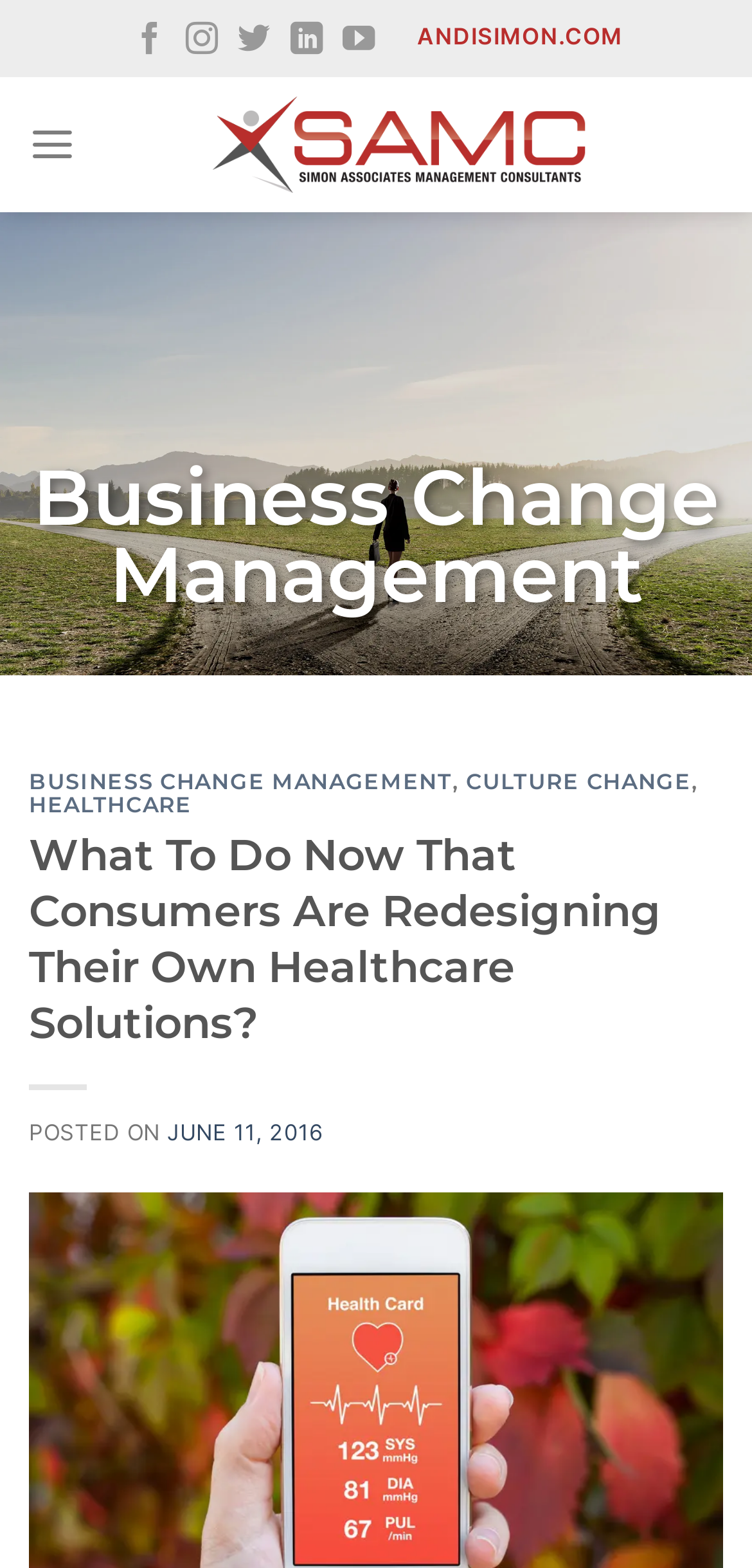Identify the bounding box coordinates for the UI element described as follows: June 11, 2016February 7, 2023. Use the format (top-left x, top-left y, bottom-right x, bottom-right y) and ensure all values are floating point numbers between 0 and 1.

[0.222, 0.713, 0.43, 0.73]